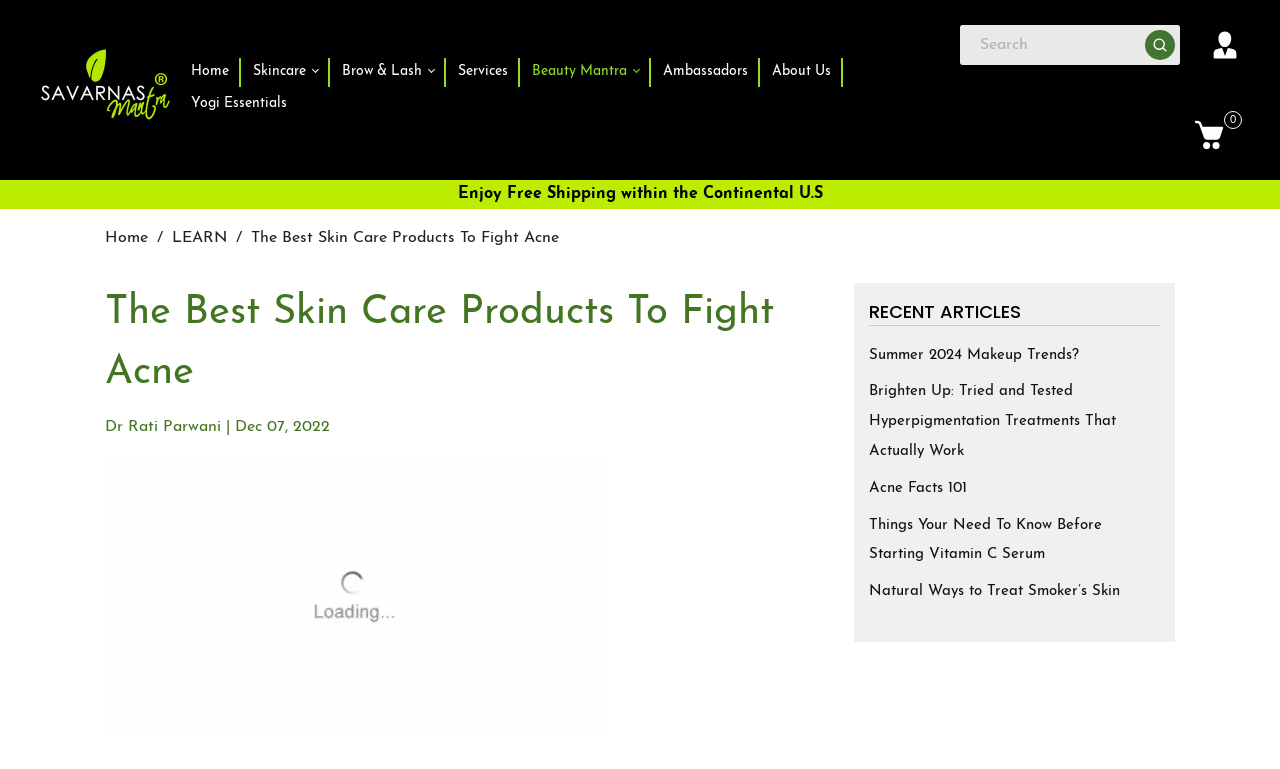Locate the bounding box of the UI element defined by this description: "About Us". The coordinates should be given as four float numbers between 0 and 1, formatted as [left, top, right, bottom].

[0.595, 0.076, 0.657, 0.113]